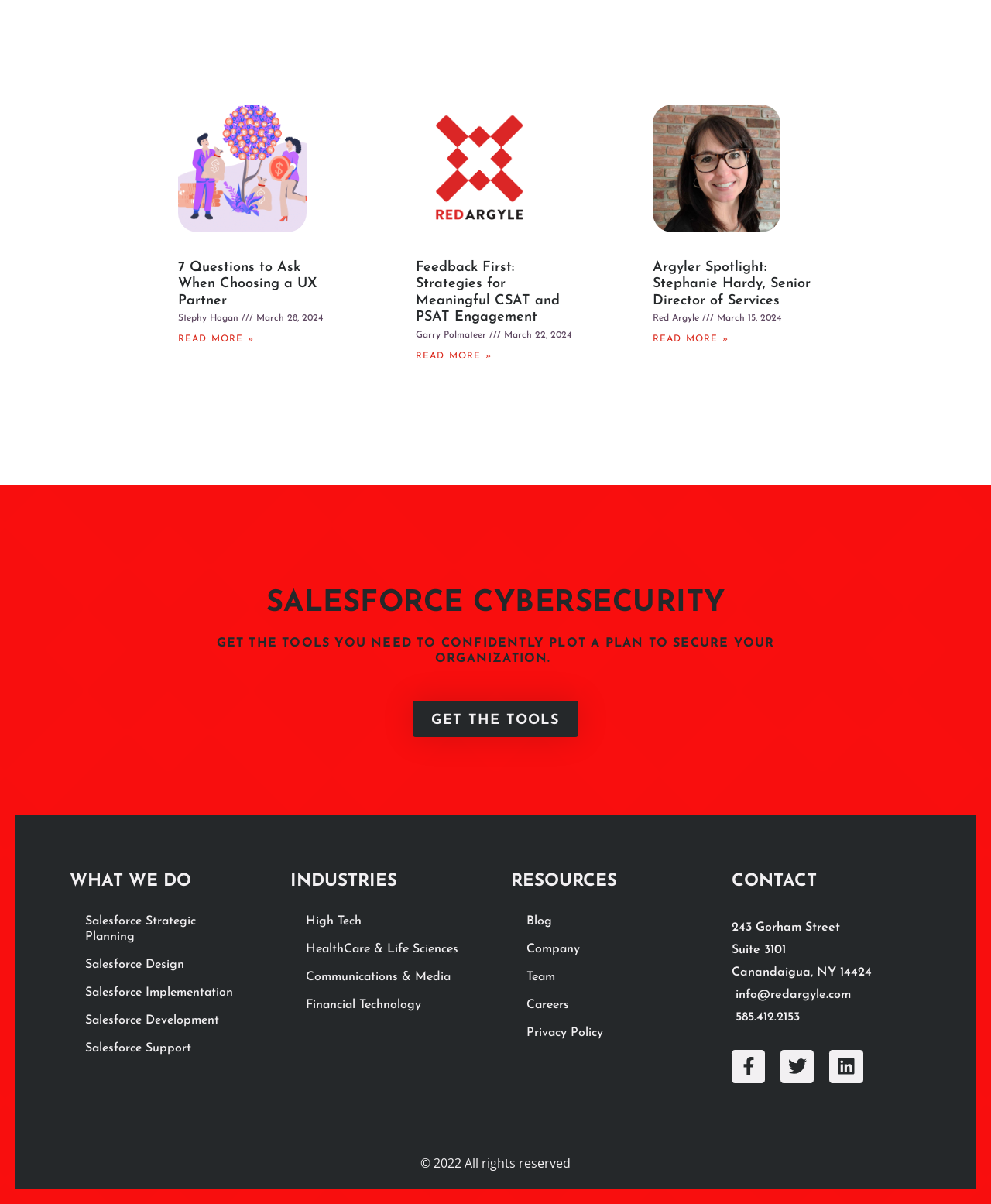Using the description: "info@redargyle.com", identify the bounding box of the corresponding UI element in the screenshot.

[0.738, 0.818, 0.93, 0.834]